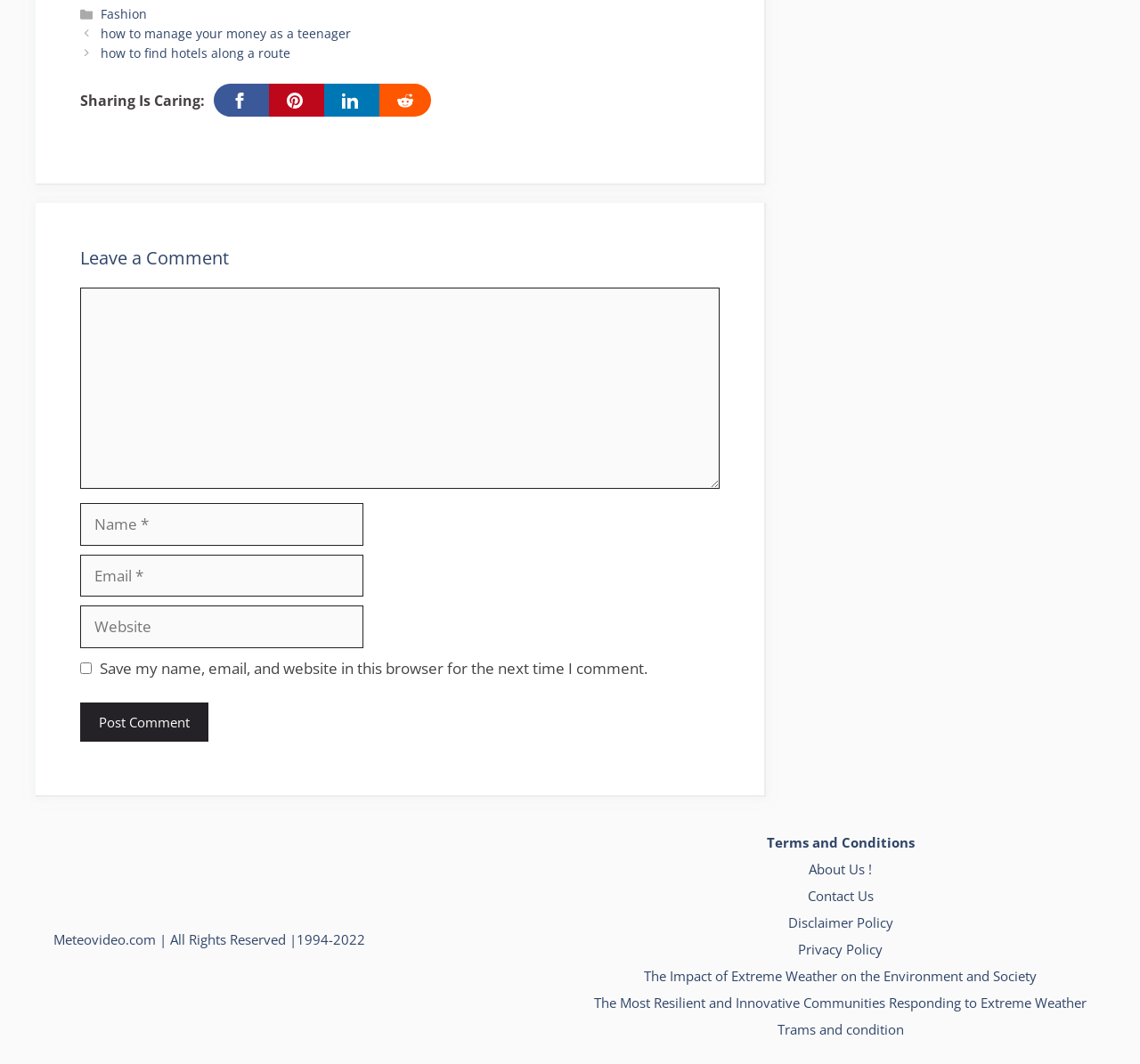Determine the bounding box coordinates of the clickable region to follow the instruction: "Enter your name".

[0.07, 0.473, 0.319, 0.513]